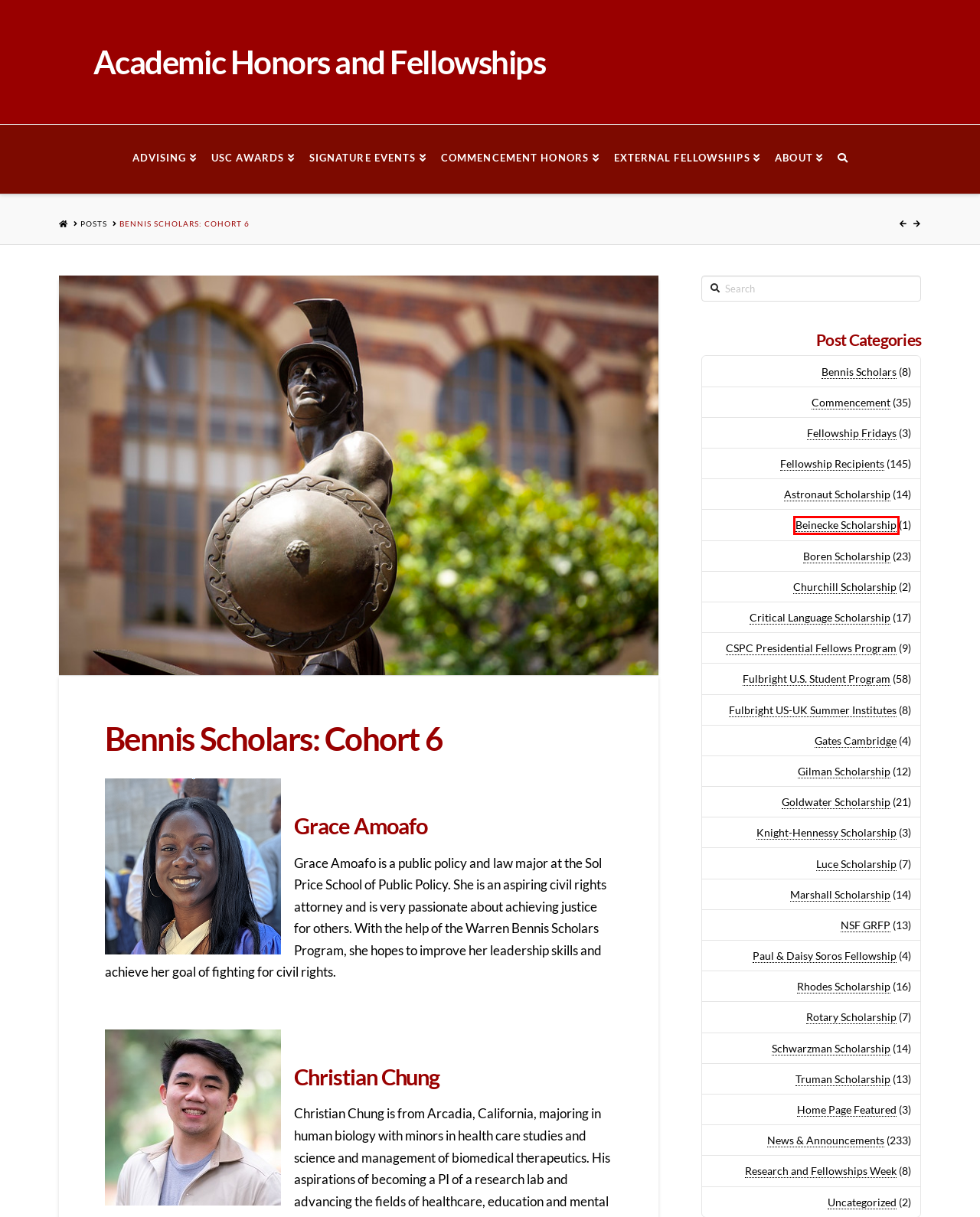Inspect the provided webpage screenshot, concentrating on the element within the red bounding box. Select the description that best represents the new webpage after you click the highlighted element. Here are the candidates:
A. Boren Scholarship | Academic Honors and Fellowships
B. News & Announcements | Academic Honors and Fellowships
C. Home Page Featured | Academic Honors and Fellowships
D. Signature Events | Academic Honors and Fellowships
E. Beinecke Scholarship | Academic Honors and Fellowships
F. External Fellowships | Academic Honors and Fellowships
G. USC Awards | Academic Honors and Fellowships
H. Truman Scholarship | Academic Honors and Fellowships

E